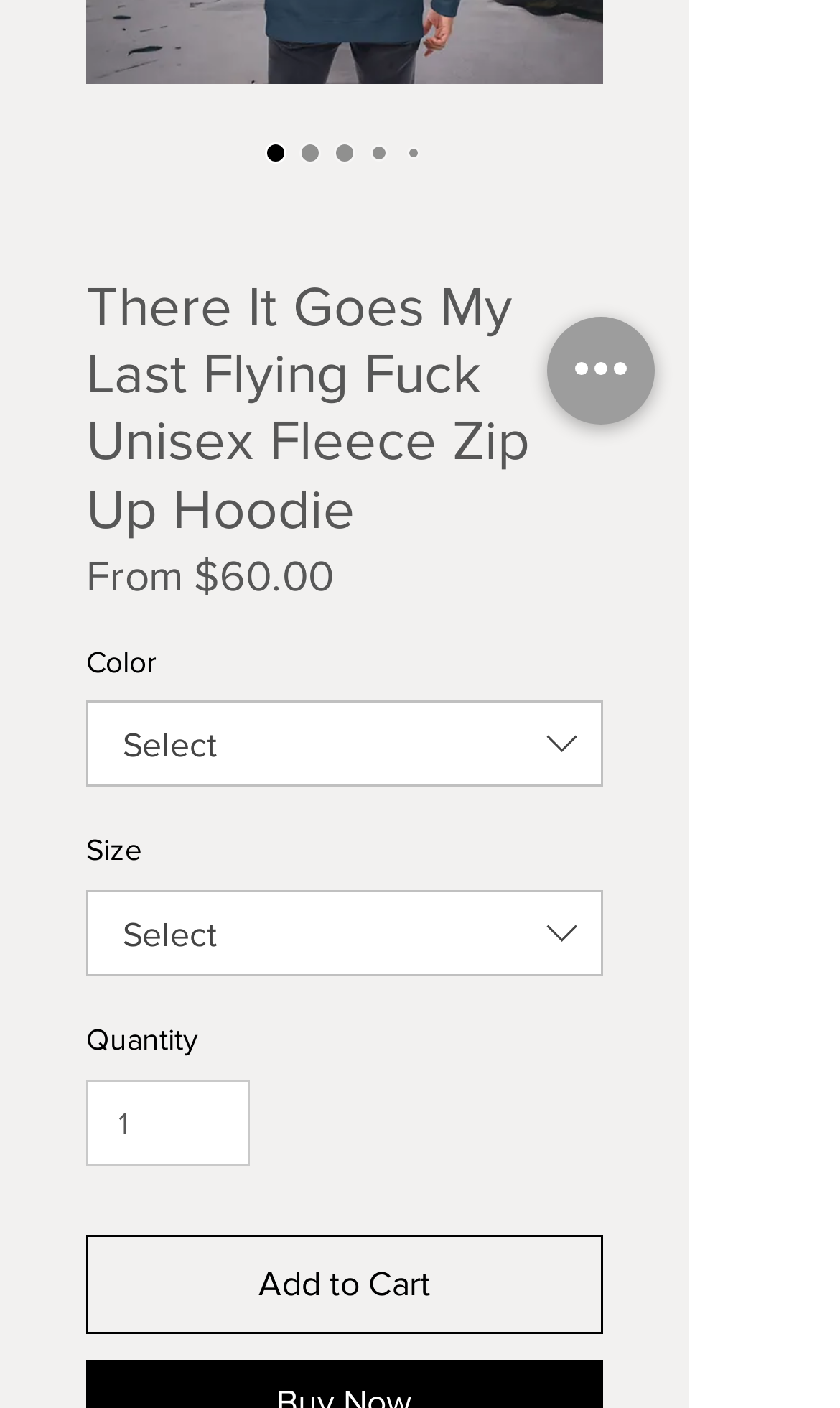Given the element description, predict the bounding box coordinates in the format (top-left x, top-left y, bottom-right x, bottom-right y), using floating point numbers between 0 and 1: Add to Cart

[0.103, 0.877, 0.718, 0.948]